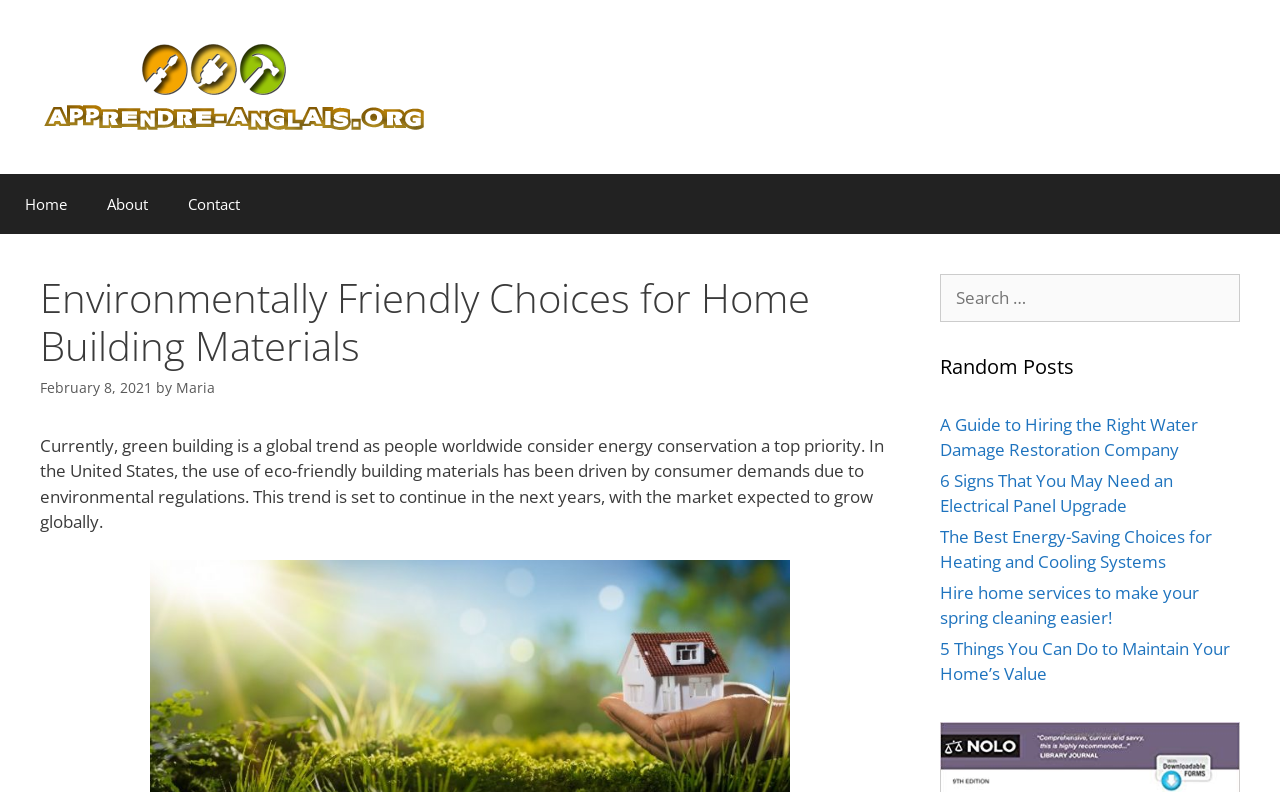Describe every aspect of the webpage in a detailed manner.

This webpage is about environmentally friendly choices for home building materials. At the top, there is a banner with a link to the site "Apprendre Anglais" and an image with the same name. Below the banner, there is a primary navigation menu with three links: "Home", "About", and "Contact".

The main content of the webpage is divided into two sections. On the left, there is a header section with a heading that reads "Environmentally Friendly Choices for Home Building Materials". Below the heading, there is a time stamp indicating that the article was published on February 8, 2021, and the author's name, "Maria". The main article text follows, discussing the trend of green building and the use of eco-friendly building materials.

On the right side of the webpage, there are two complementary sections. The top section contains a search box with a label "Search for:". The bottom section has a heading "Random Posts" and lists five links to other articles, including "A Guide to Hiring the Right Water Damage Restoration Company", "6 Signs That You May Need an Electrical Panel Upgrade", and others.